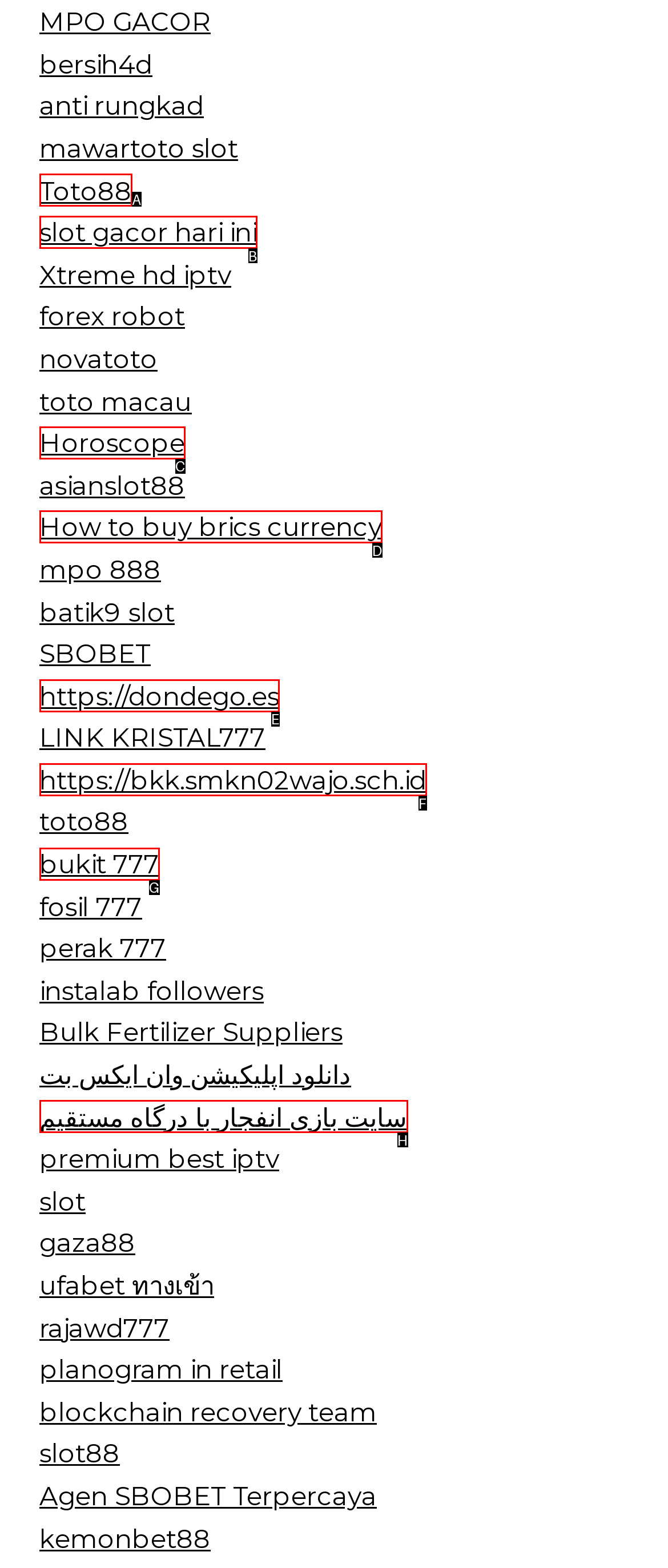Determine the HTML element that best matches this description: Enquire About Kitchens or Appliances from the given choices. Respond with the corresponding letter.

None